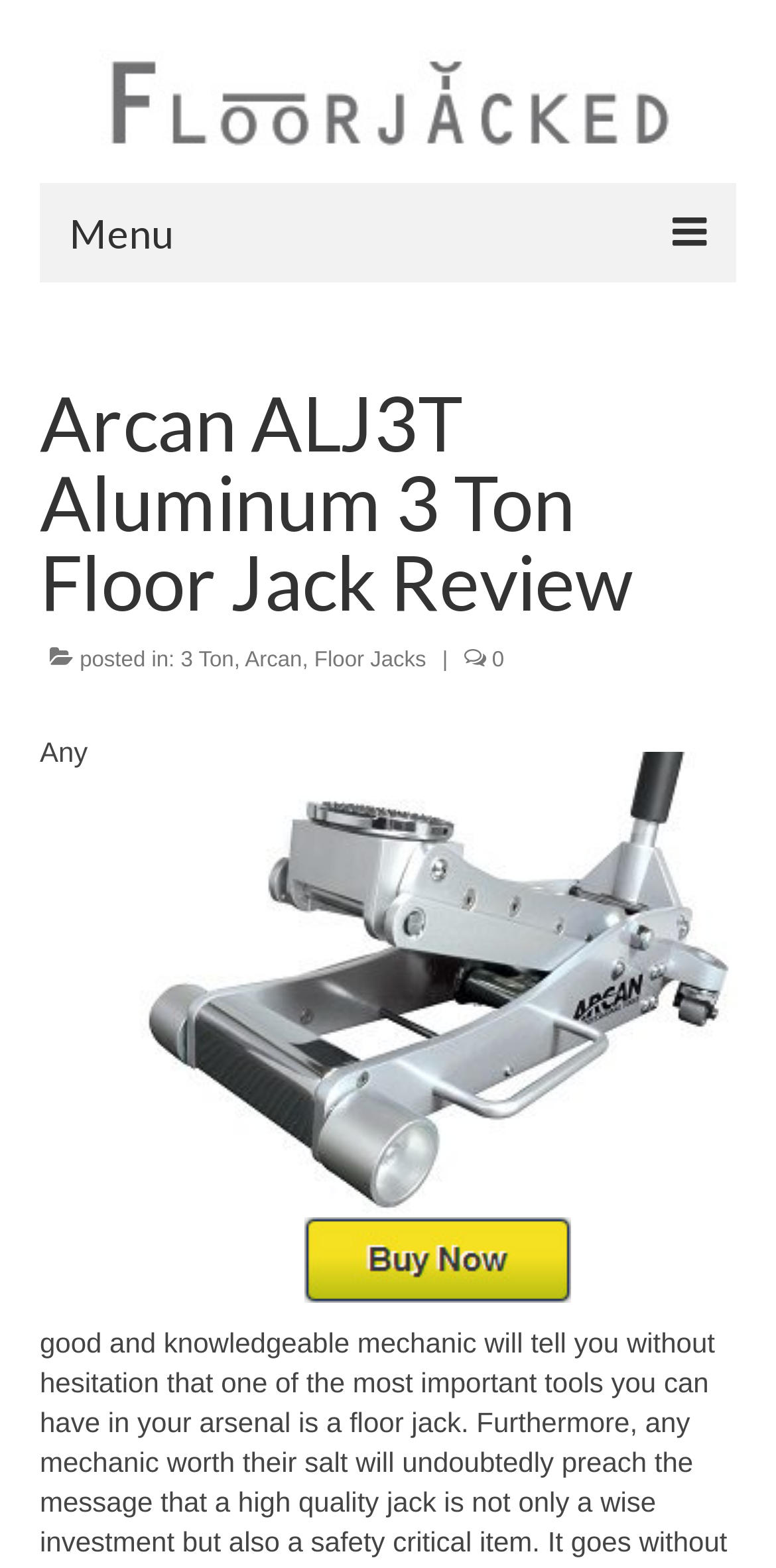Determine the bounding box coordinates of the element's region needed to click to follow the instruction: "Buy the Arcan ALJ3T Aluminum Floor Jack". Provide these coordinates as four float numbers between 0 and 1, formatted as [left, top, right, bottom].

[0.179, 0.479, 0.949, 0.831]